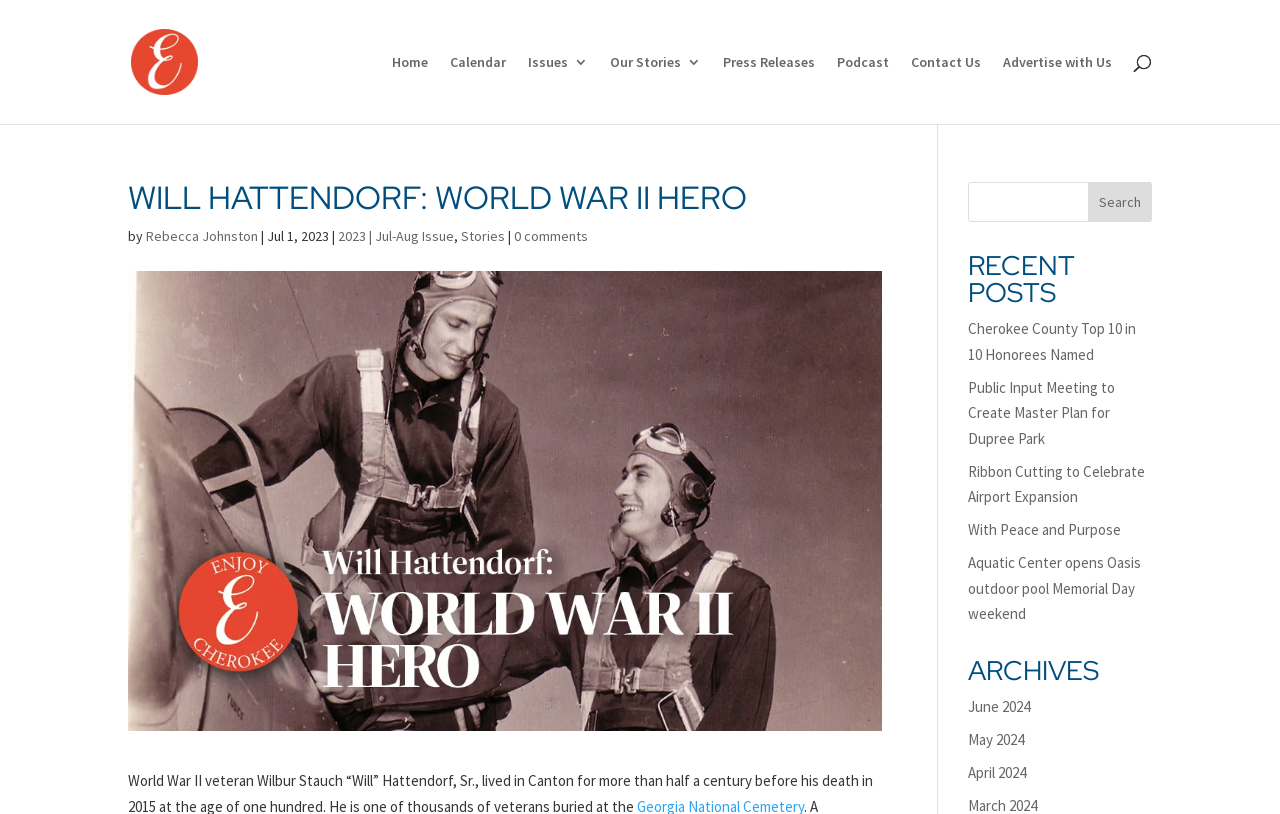Please specify the coordinates of the bounding box for the element that should be clicked to carry out this instruction: "Check recent posts". The coordinates must be four float numbers between 0 and 1, formatted as [left, top, right, bottom].

[0.756, 0.31, 0.9, 0.388]